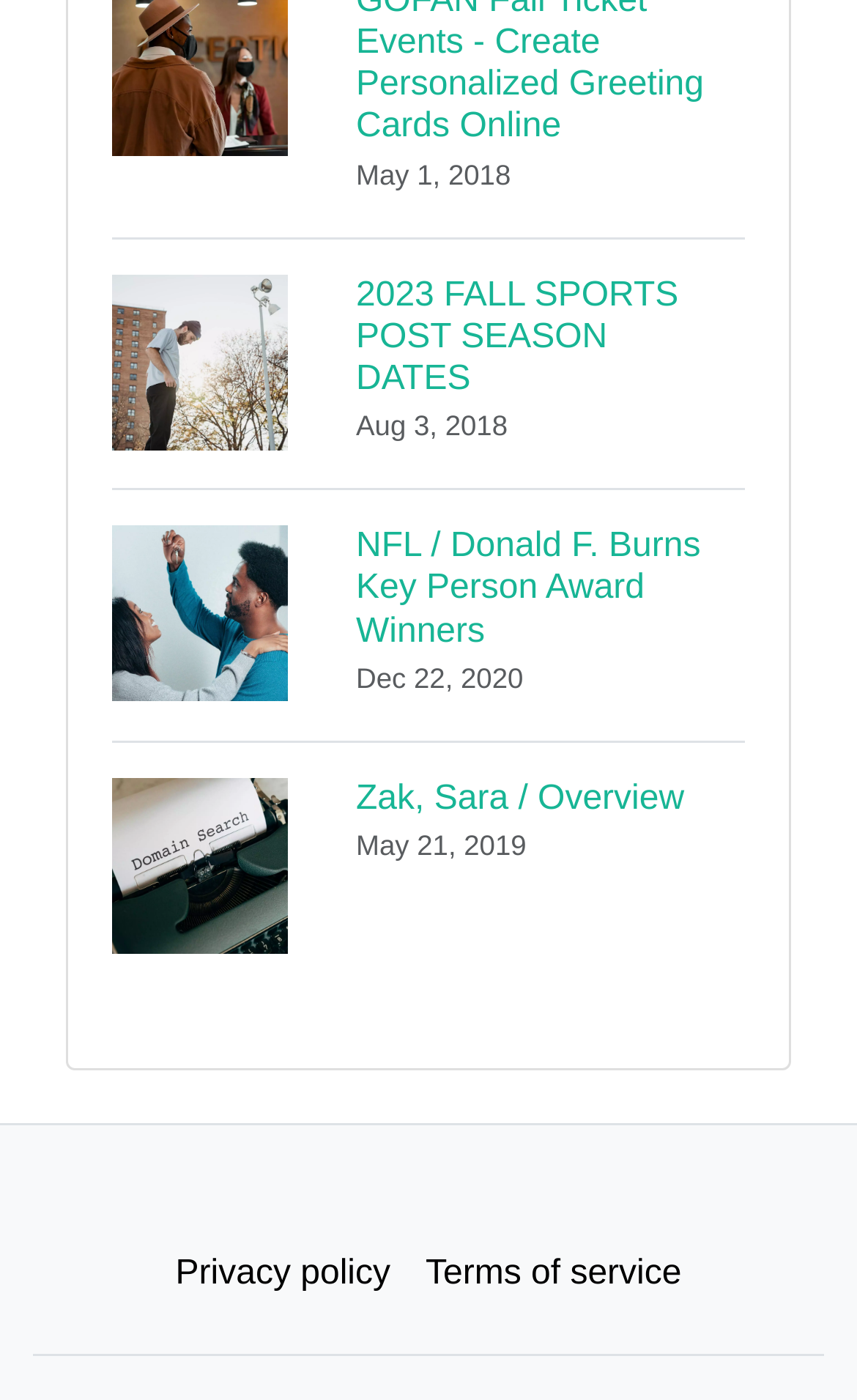Bounding box coordinates are specified in the format (top-left x, top-left y, bottom-right x, bottom-right y). All values are floating point numbers bounded between 0 and 1. Please provide the bounding box coordinate of the region this sentence describes: Terms of service

[0.476, 0.879, 0.816, 0.942]